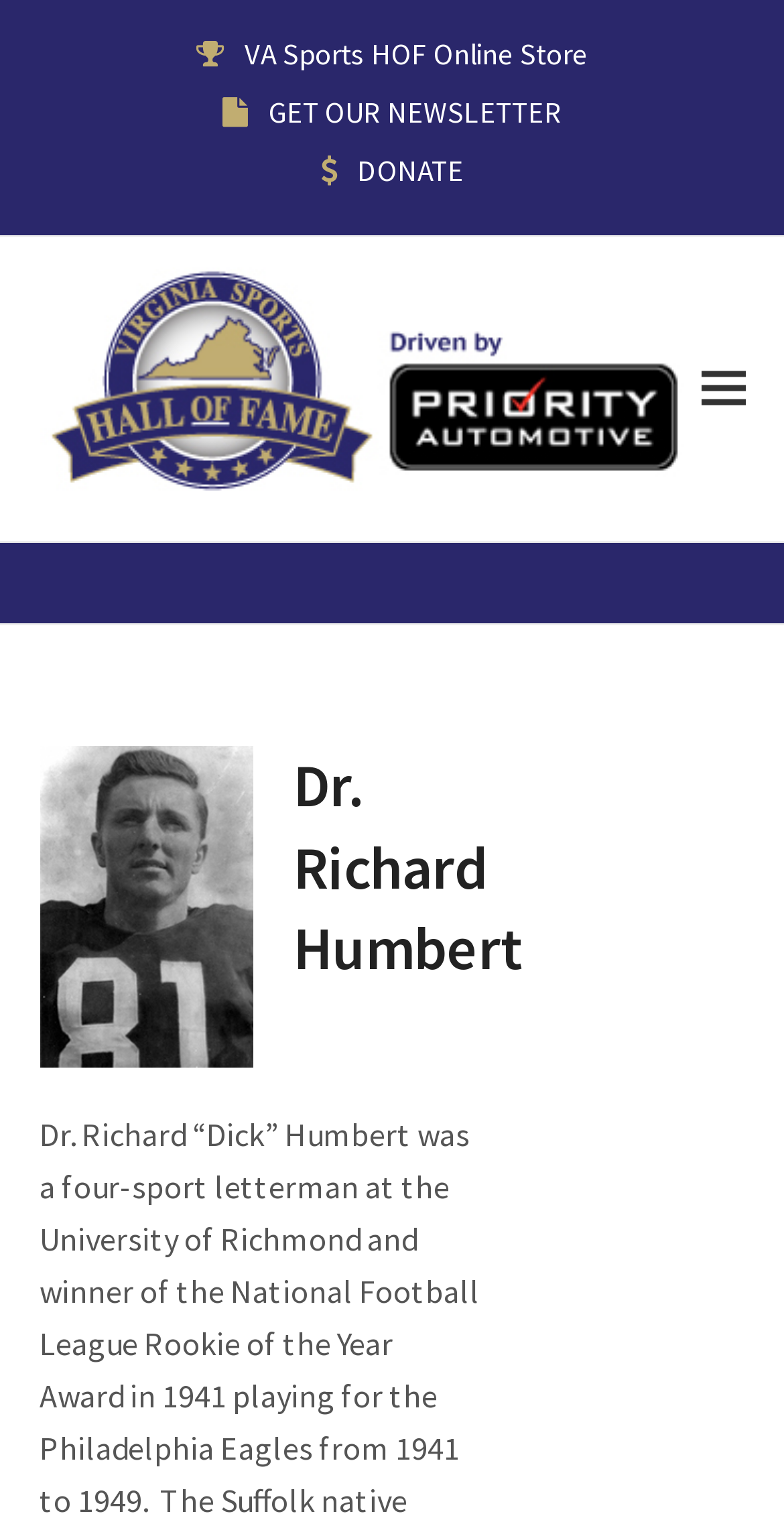Provide a short answer using a single word or phrase for the following question: 
What is the organization associated with this webpage?

Virginia Sports Hall of Fame